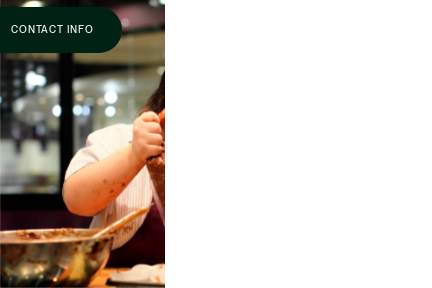What is the purpose of the 'CONTACT INFO' label?
Examine the screenshot and reply with a single word or phrase.

Providing additional details